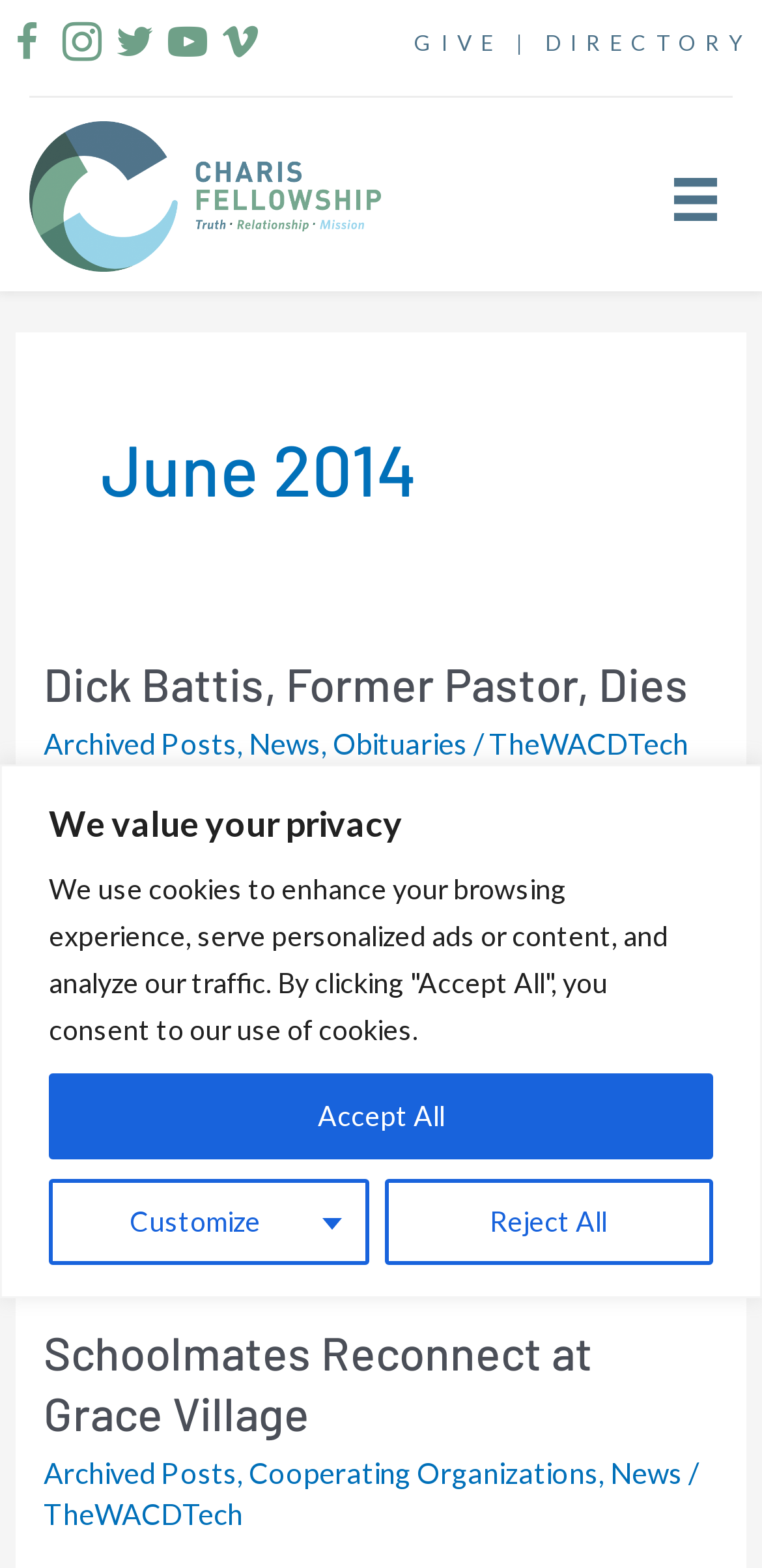Pinpoint the bounding box coordinates of the clickable element needed to complete the instruction: "Click the DIRECTORY link". The coordinates should be provided as four float numbers between 0 and 1: [left, top, right, bottom].

[0.715, 0.019, 0.987, 0.035]